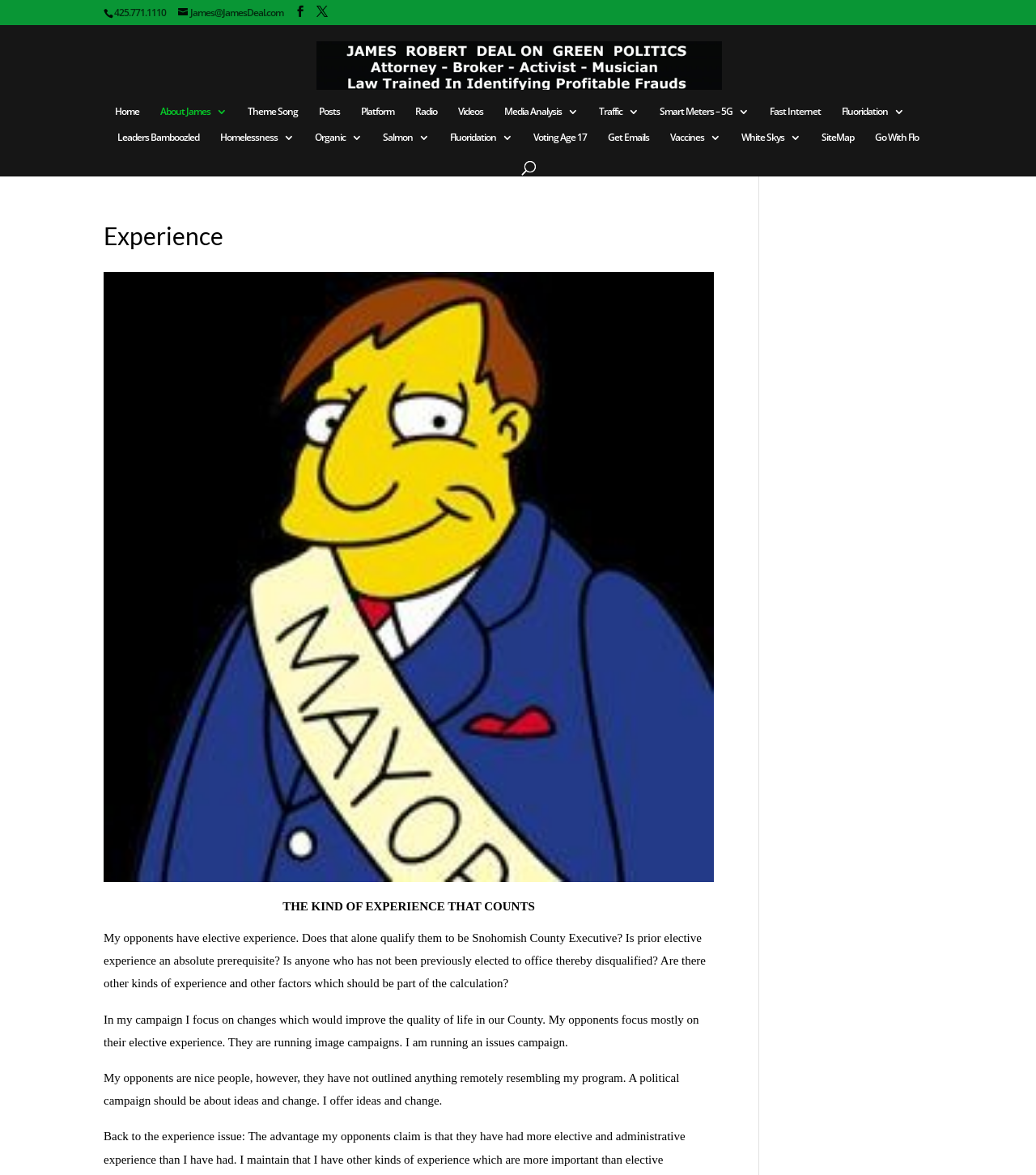Determine the bounding box of the UI component based on this description: ", Texas". The bounding box coordinates should be four float values between 0 and 1, i.e., [left, top, right, bottom].

None